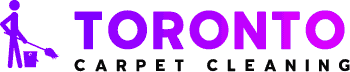Please answer the following query using a single word or phrase: 
What is the font color of 'CARPET CLEANING'?

black